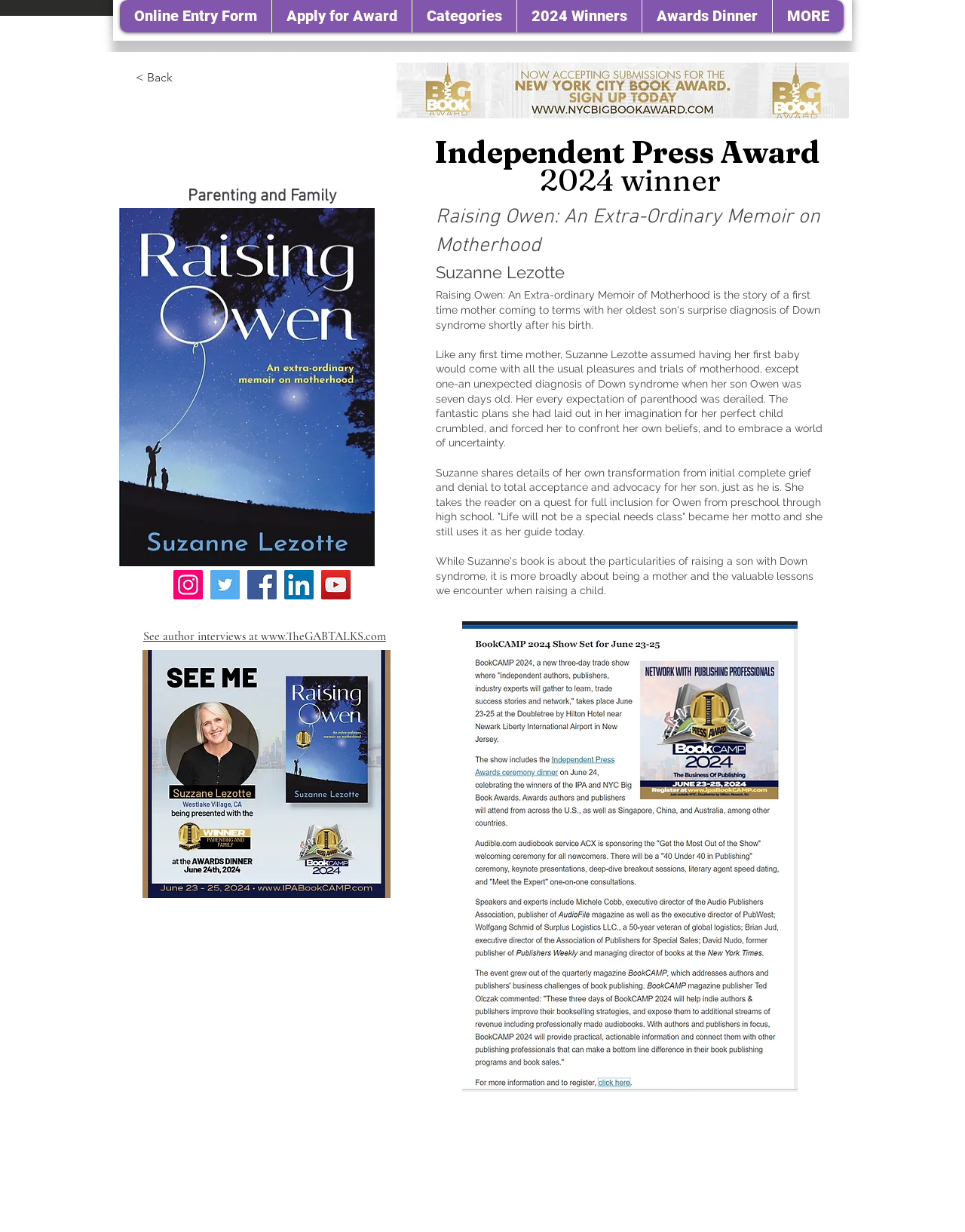Please provide the bounding box coordinates for the UI element as described: "See author interviews at www.TheGABTALKS.com". The coordinates must be four floats between 0 and 1, represented as [left, top, right, bottom].

[0.148, 0.511, 0.4, 0.523]